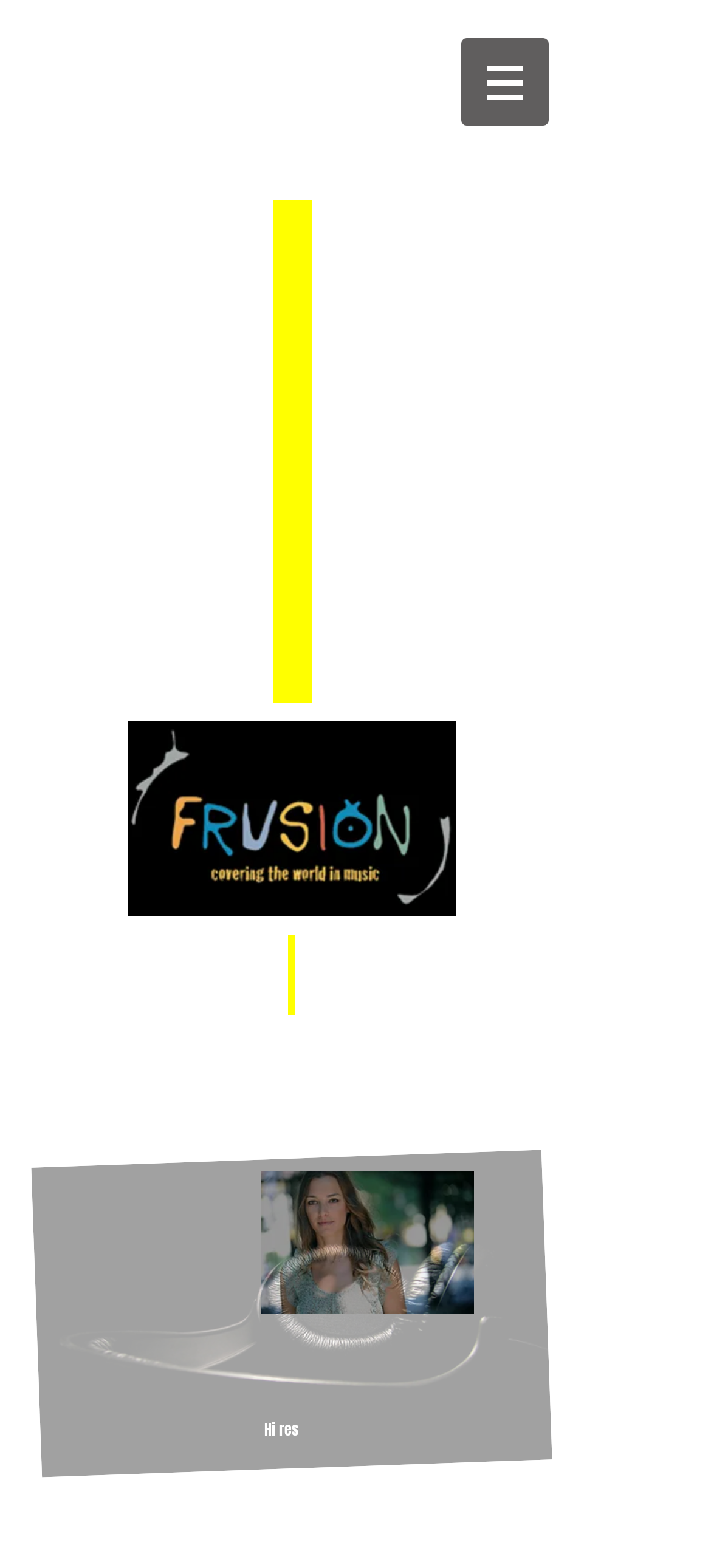What is the logo on the top left?
Please use the image to provide an in-depth answer to the question.

I inferred this by looking at the image element with the description 'frusion black logo' located at the top left of the webpage, which is likely to be the logo of the website.